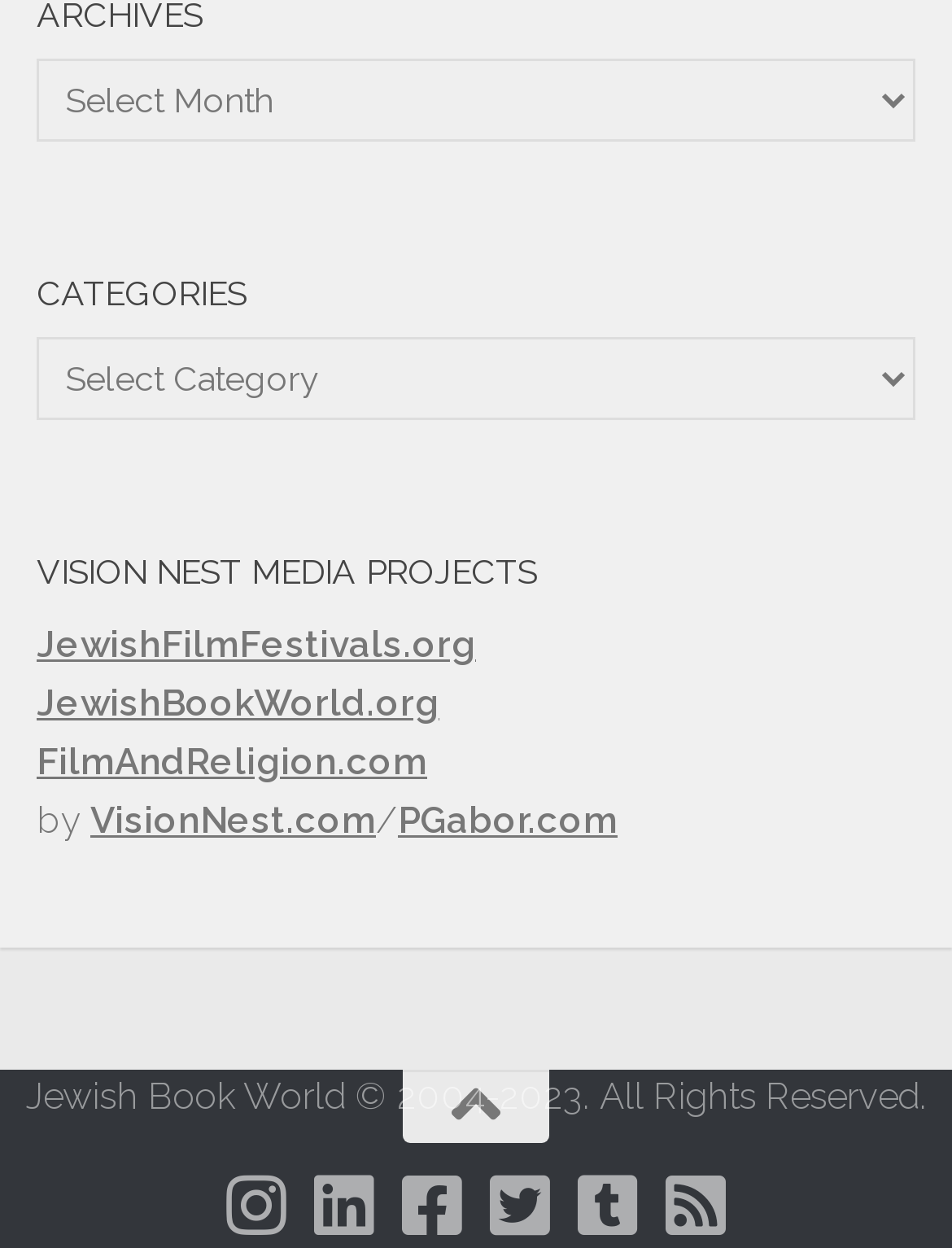Identify the bounding box for the UI element described as: "PGabor.com". The coordinates should be four float numbers between 0 and 1, i.e., [left, top, right, bottom].

[0.418, 0.639, 0.649, 0.674]